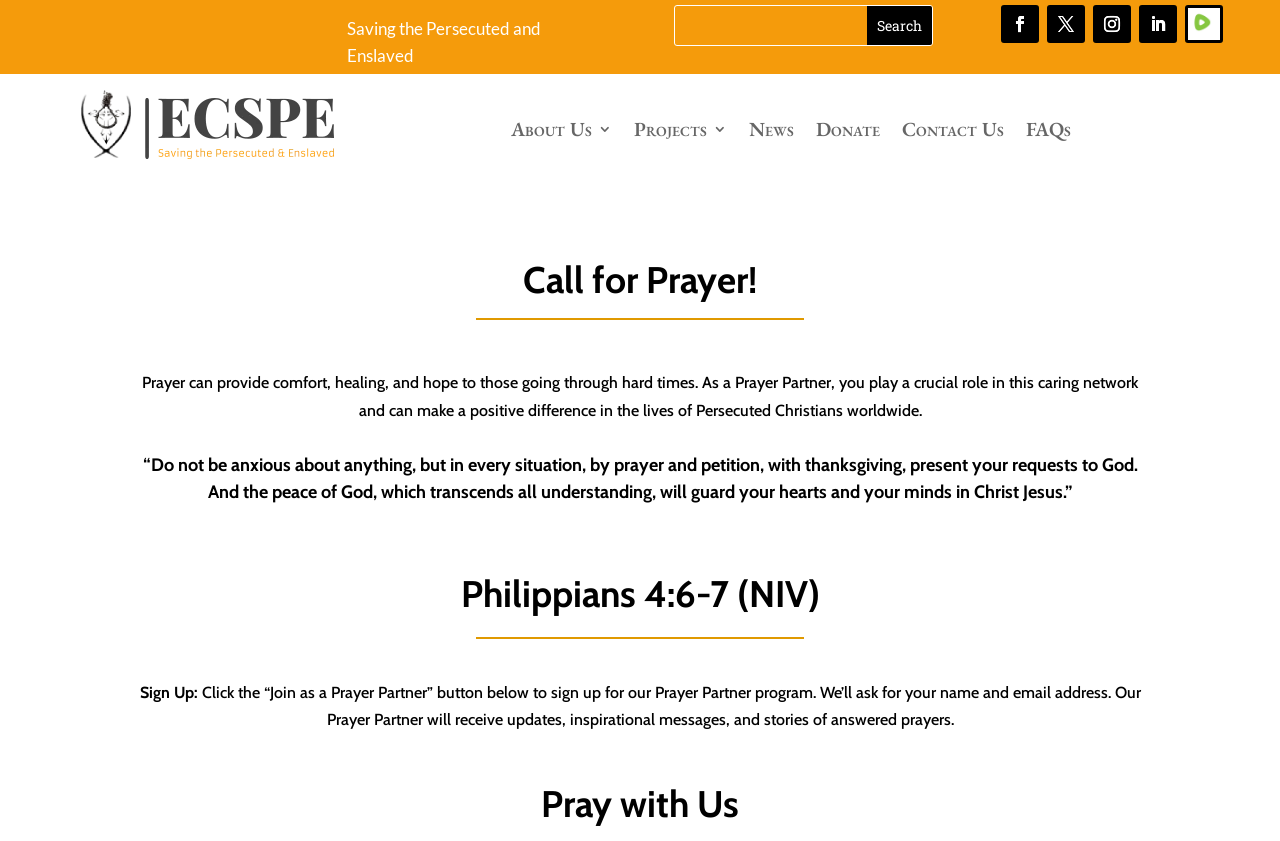Using the format (top-left x, top-left y, bottom-right x, bottom-right y), provide the bounding box coordinates for the described UI element. All values should be floating point numbers between 0 and 1: Follow

[0.89, 0.006, 0.92, 0.051]